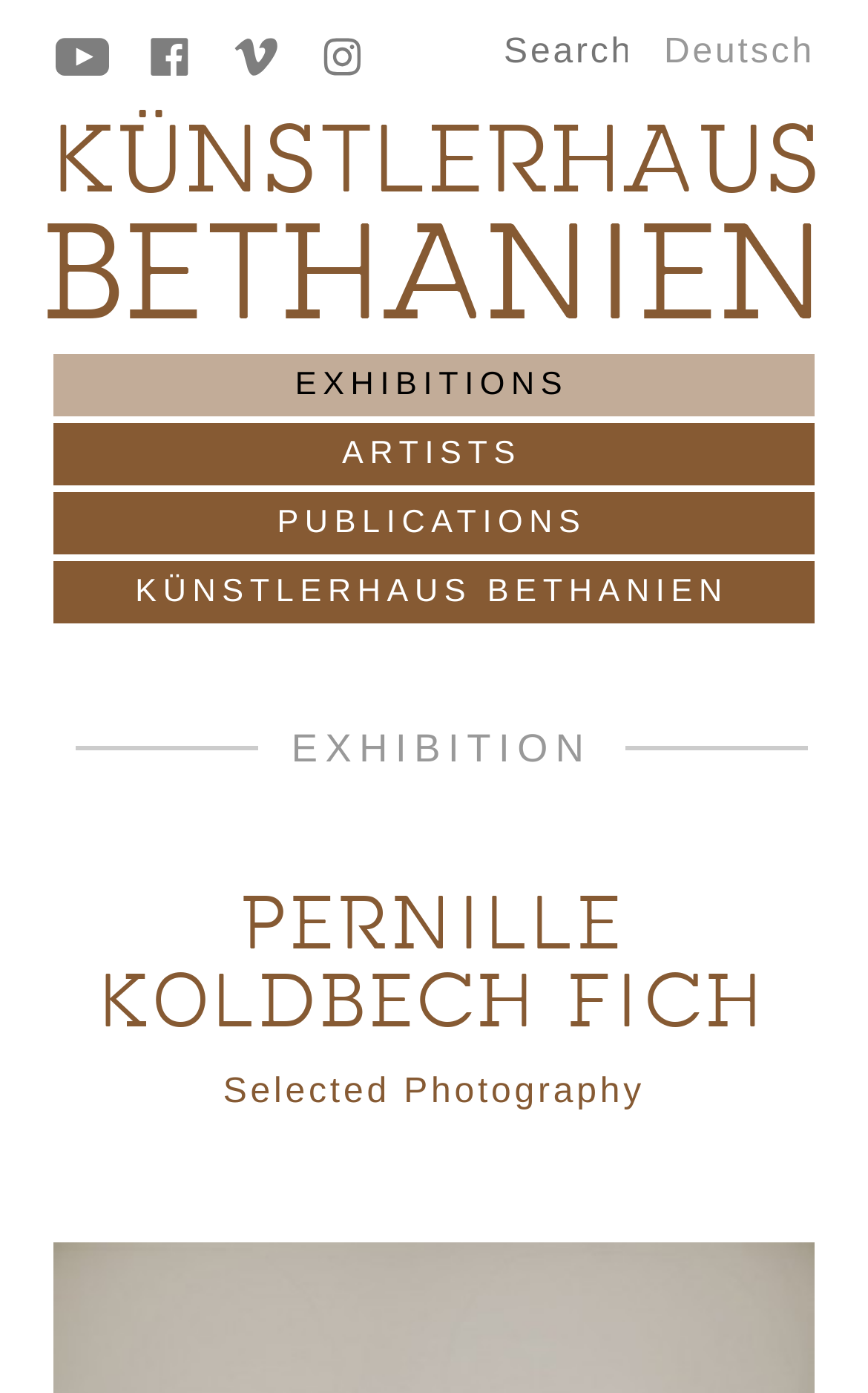Pinpoint the bounding box coordinates of the element that must be clicked to accomplish the following instruction: "Check ARTISTS page". The coordinates should be in the format of four float numbers between 0 and 1, i.e., [left, top, right, bottom].

[0.062, 0.304, 0.938, 0.348]